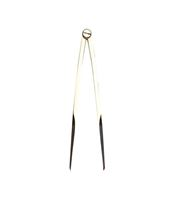What can the interchangeable tips be fitted with?
Provide a one-word or short-phrase answer based on the image.

Stainless steel points or pencil leads